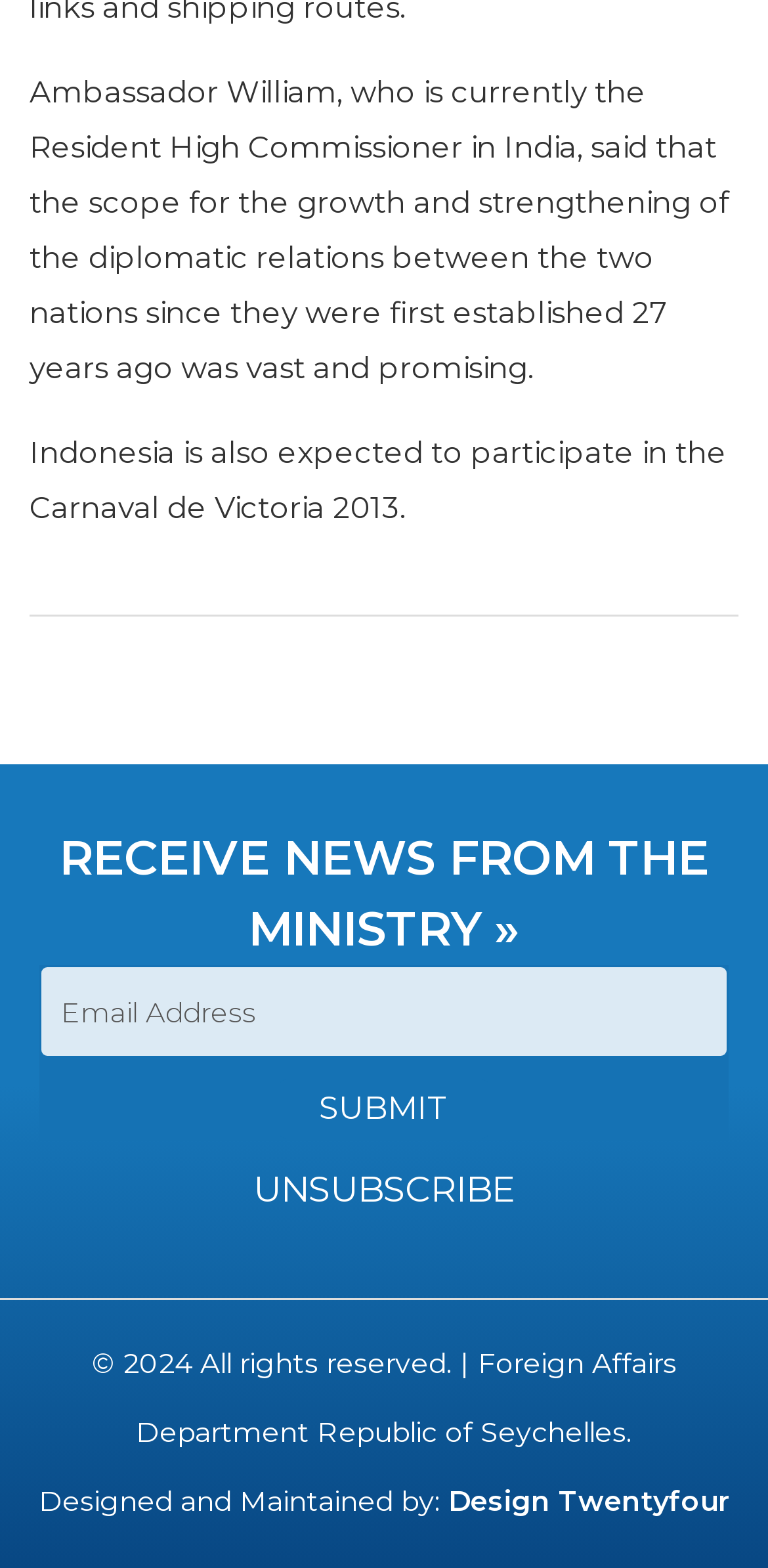Provide a short answer to the following question with just one word or phrase: What is the current position of Ambassador William?

Resident High Commissioner in India